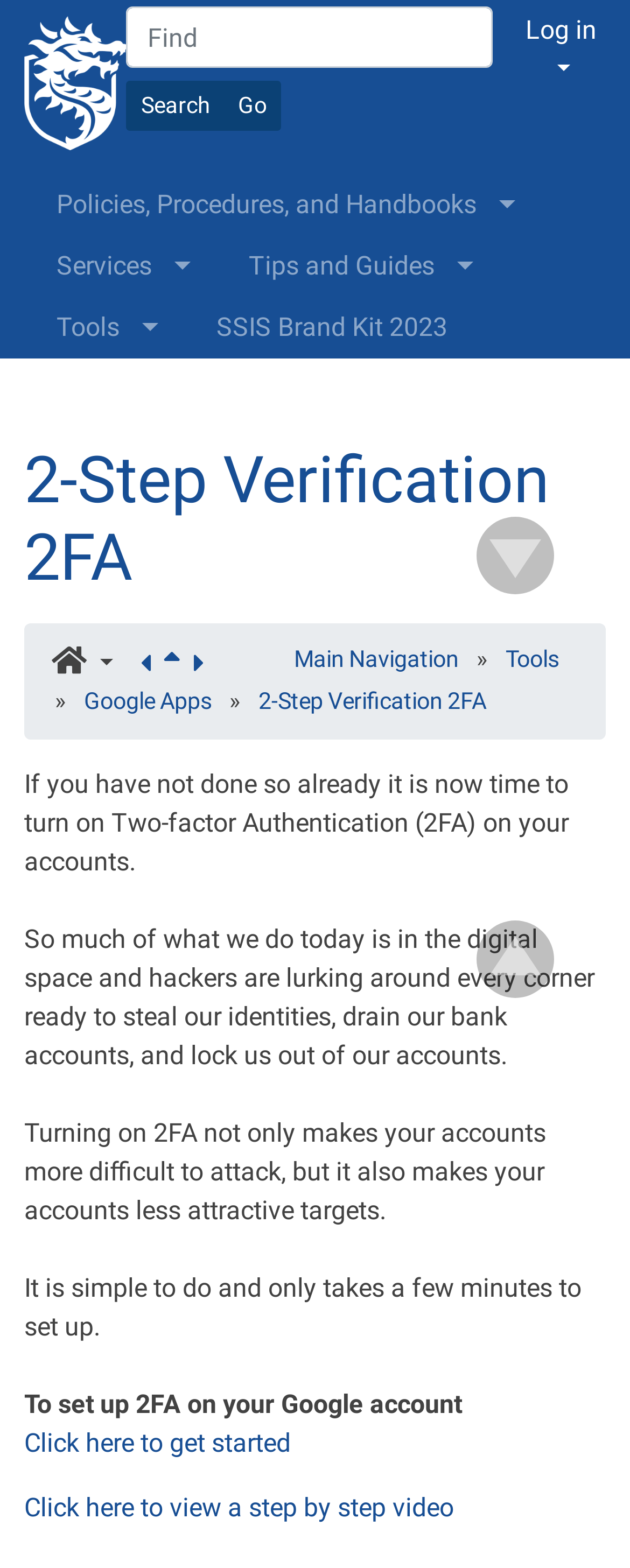Provide the text content of the webpage's main heading.

2-Step Verification 2FA